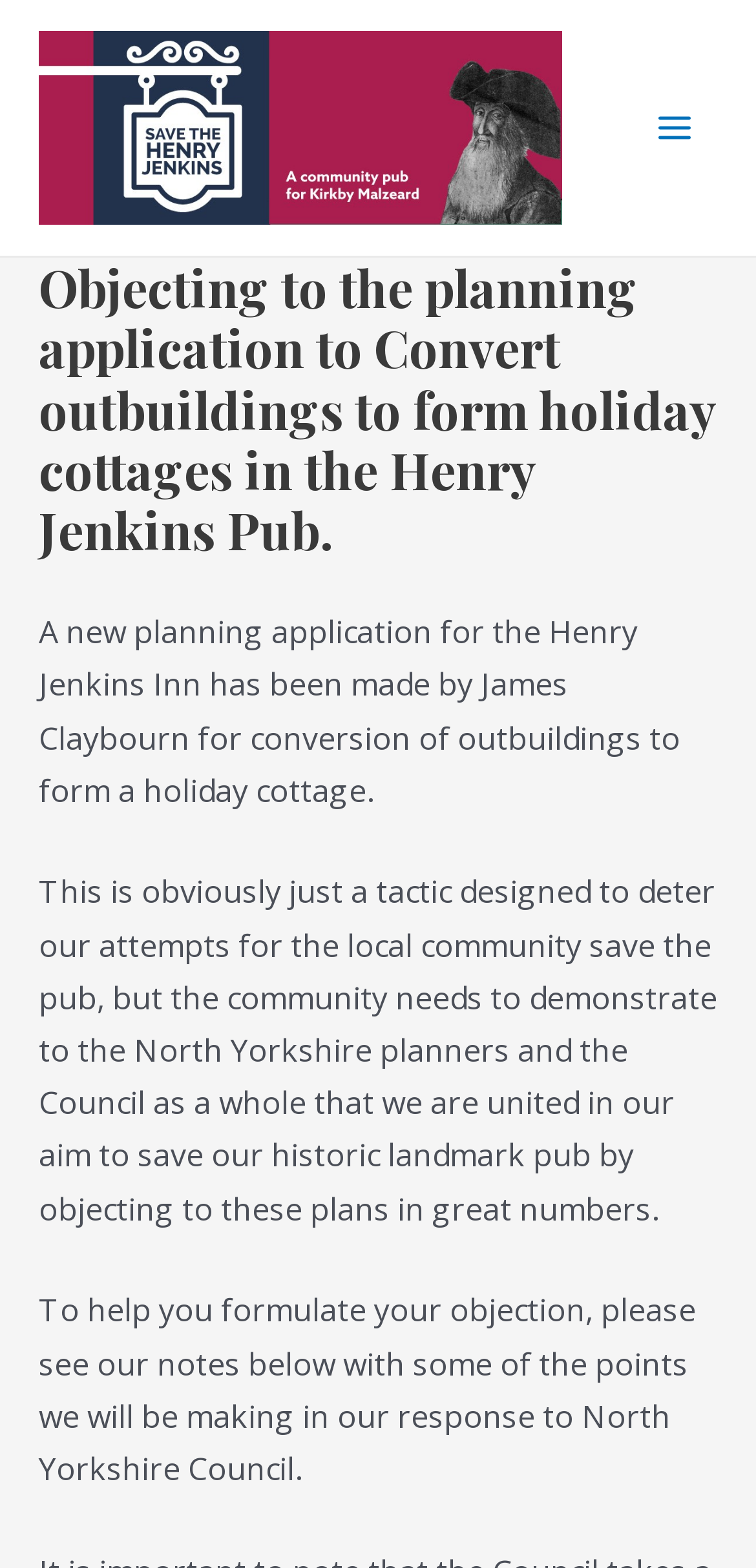Identify and provide the text of the main header on the webpage.

Objecting to the planning application to Convert outbuildings to form holiday cottages in the Henry Jenkins Pub.